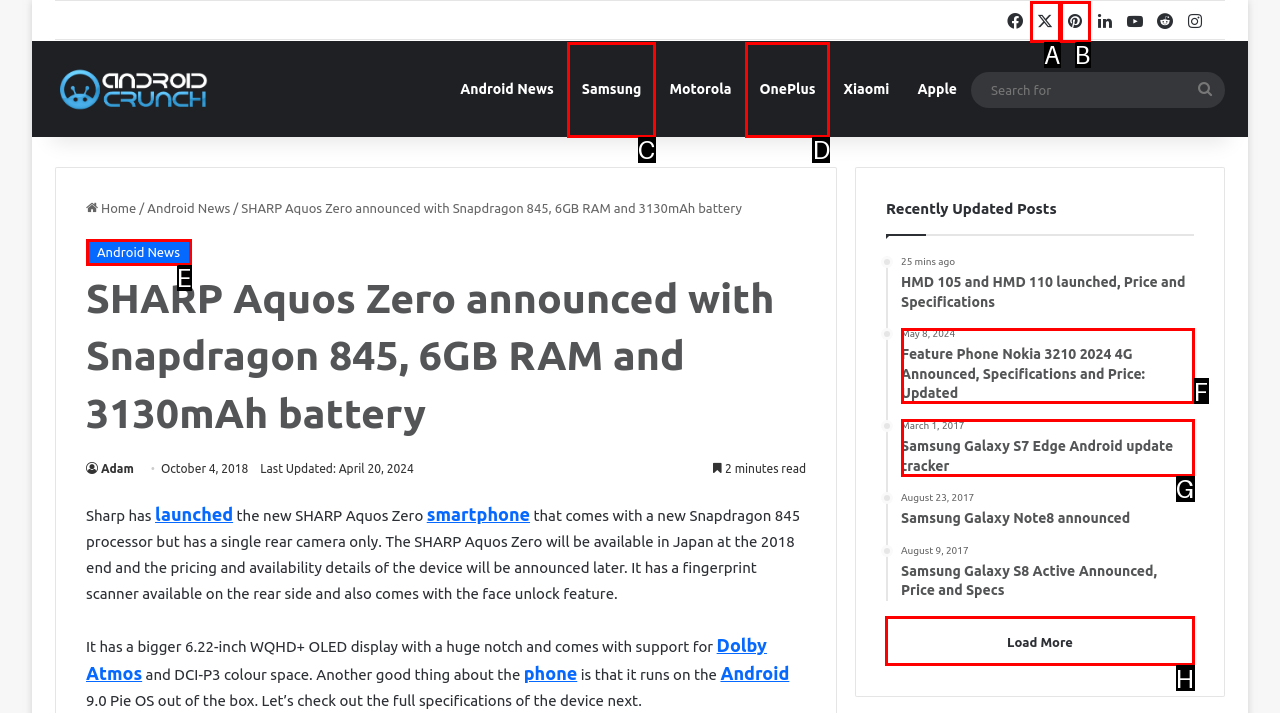Choose the HTML element to click for this instruction: Load more posts Answer with the letter of the correct choice from the given options.

H